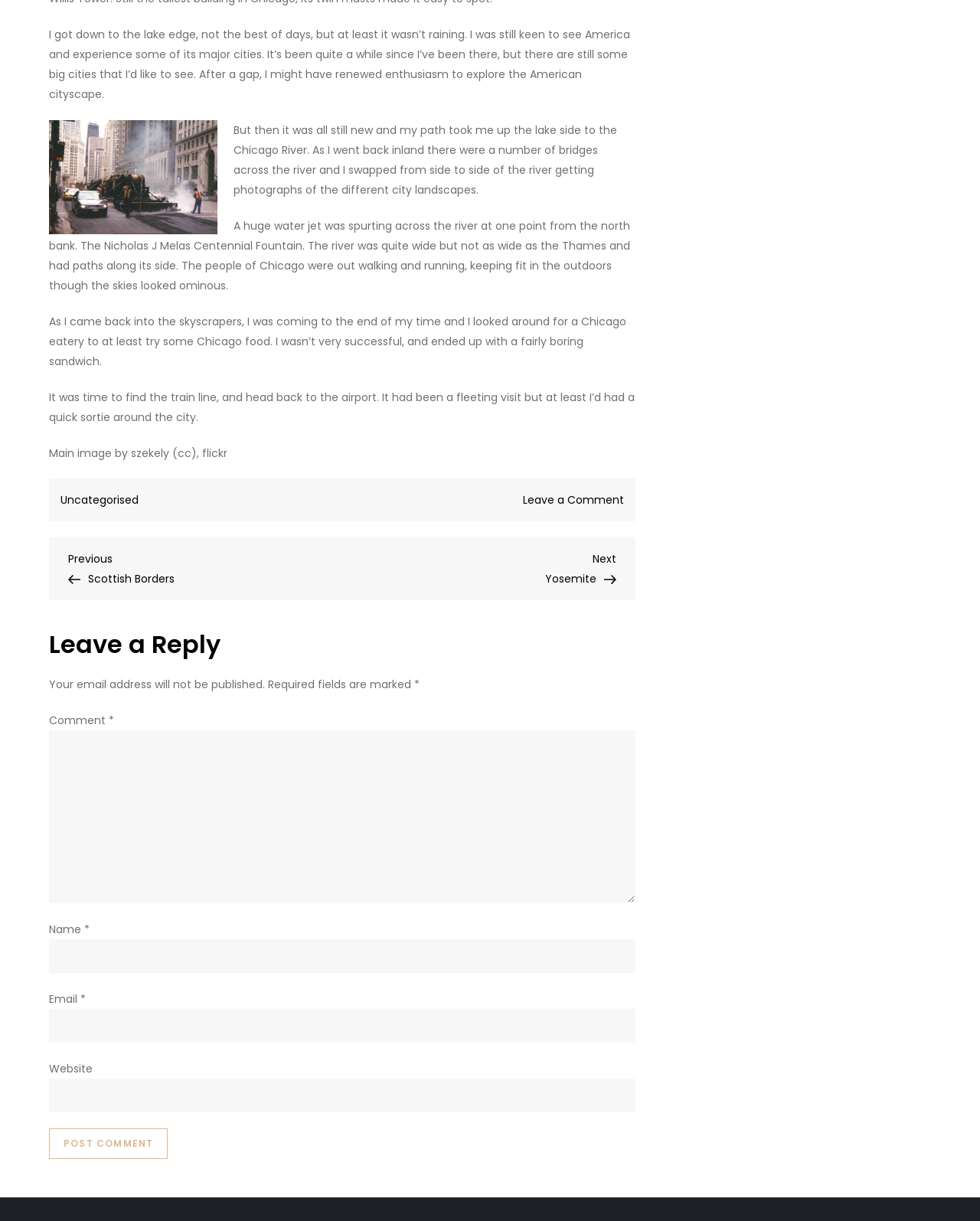Please specify the bounding box coordinates for the clickable region that will help you carry out the instruction: "Click on the 'Previous Post Scottish Borders' link".

[0.07, 0.45, 0.349, 0.48]